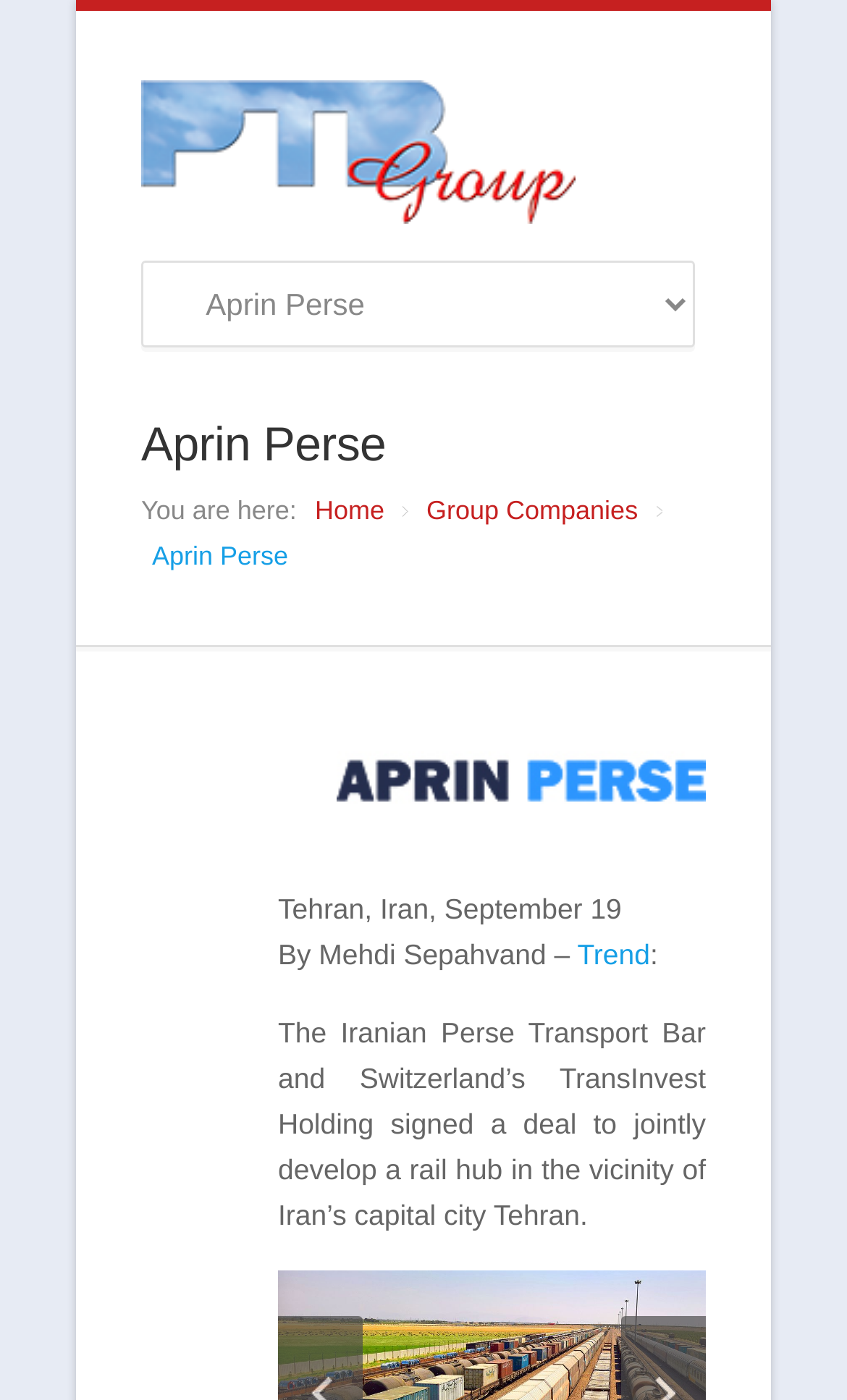What is the type of deal signed between Iranian Perse Transport Bar and TransInvest Holding?
Based on the image, answer the question with as much detail as possible.

I found the type of deal by reading the text '...signed a deal to jointly develop a rail hub in the vicinity of Iran’s capital city Tehran.' which indicates that the deal is related to the development of a rail hub.